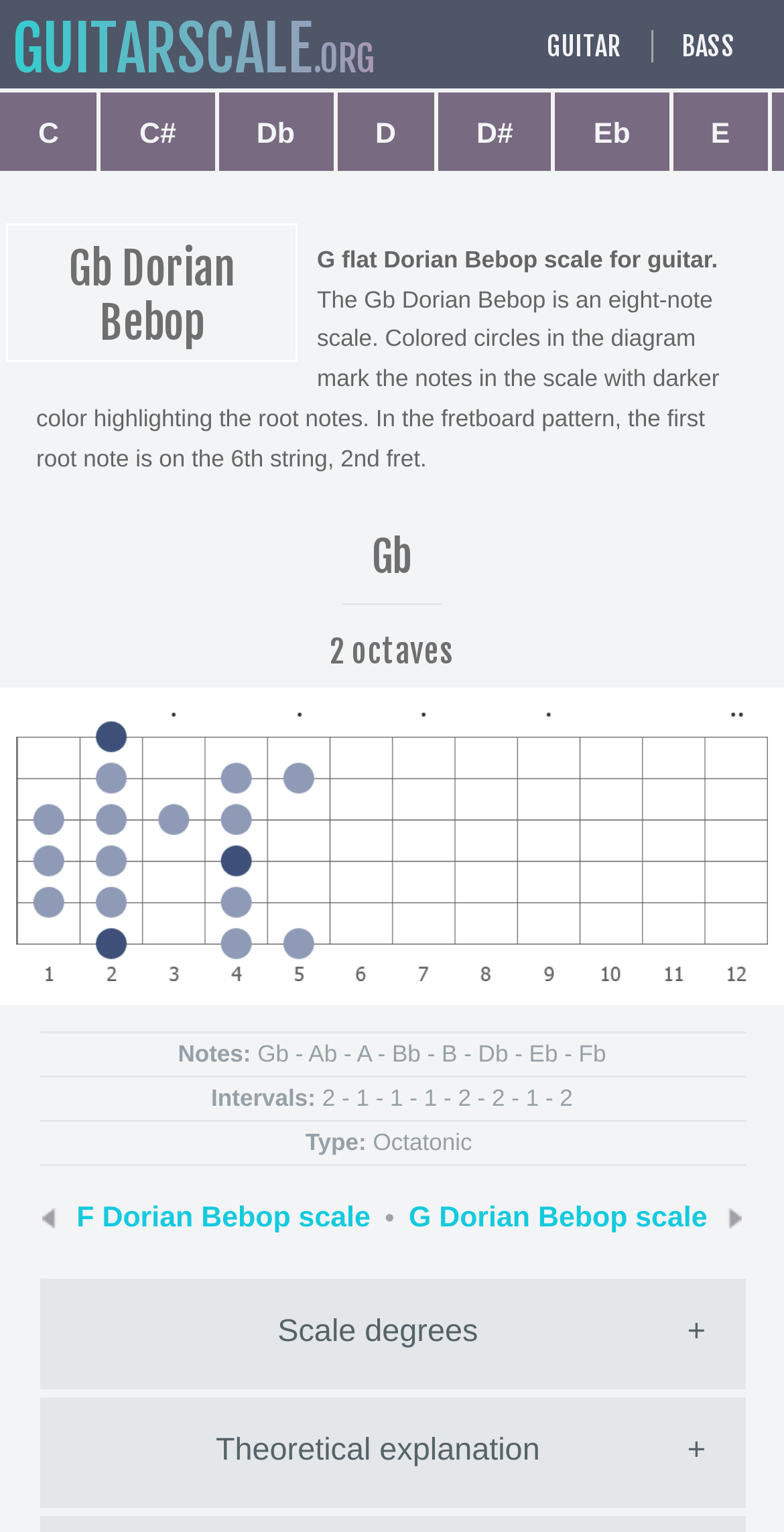Please predict the bounding box coordinates of the element's region where a click is necessary to complete the following instruction: "Show scale degrees". The coordinates should be represented by four float numbers between 0 and 1, i.e., [left, top, right, bottom].

[0.05, 0.835, 0.95, 0.907]